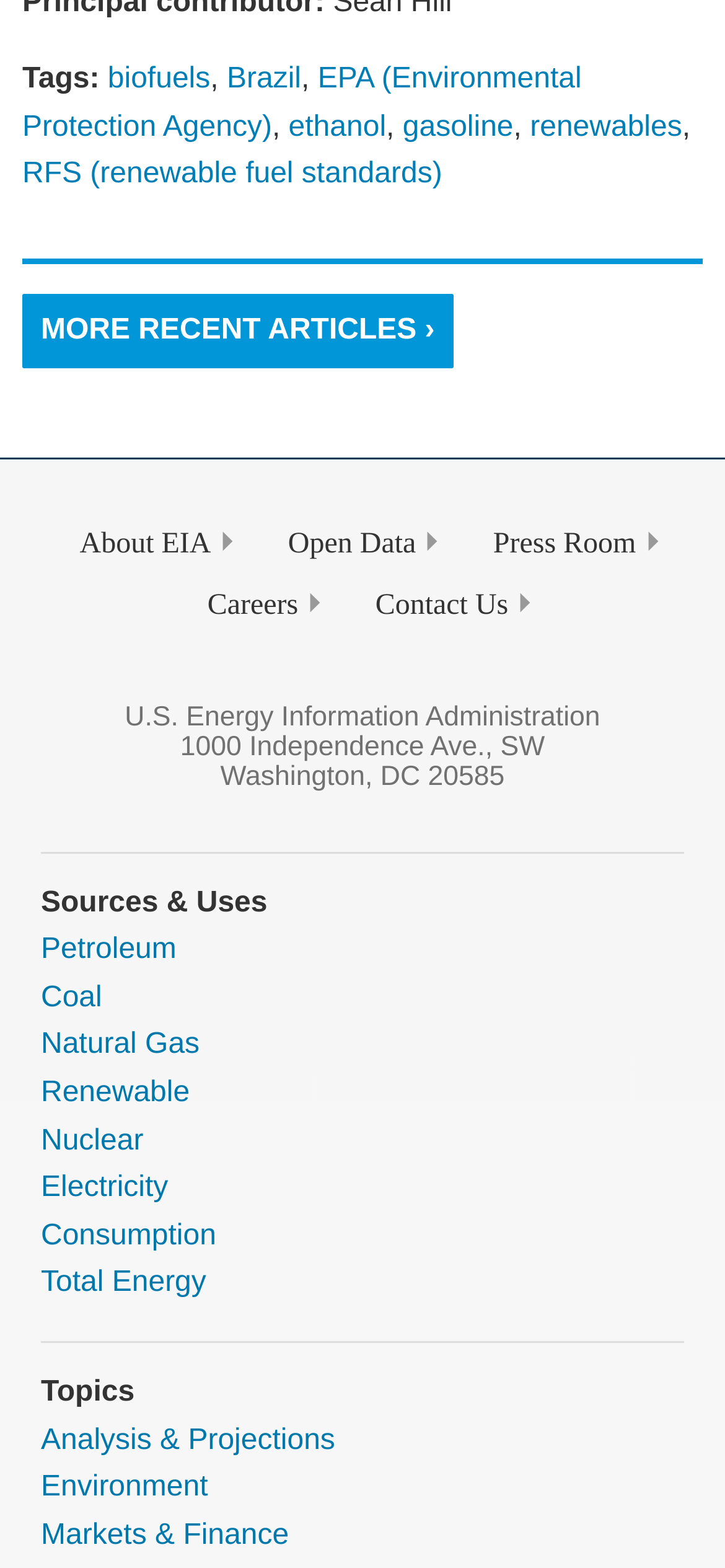Determine the bounding box coordinates for the clickable element to execute this instruction: "Learn about renewable fuel standards". Provide the coordinates as four float numbers between 0 and 1, i.e., [left, top, right, bottom].

[0.031, 0.101, 0.61, 0.121]